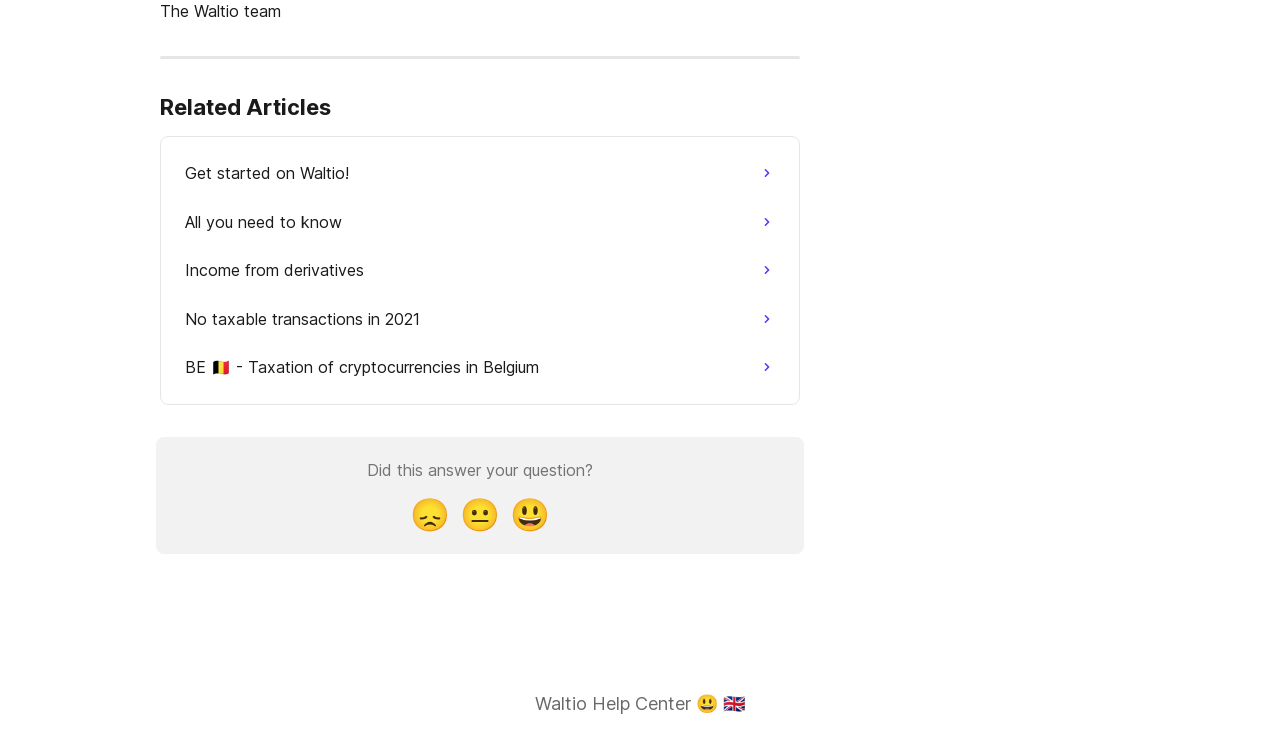Identify the bounding box coordinates for the UI element described as follows: Get started on Waltio!. Use the format (top-left x, top-left y, bottom-right x, bottom-right y) and ensure all values are floating point numbers between 0 and 1.

[0.135, 0.203, 0.615, 0.269]